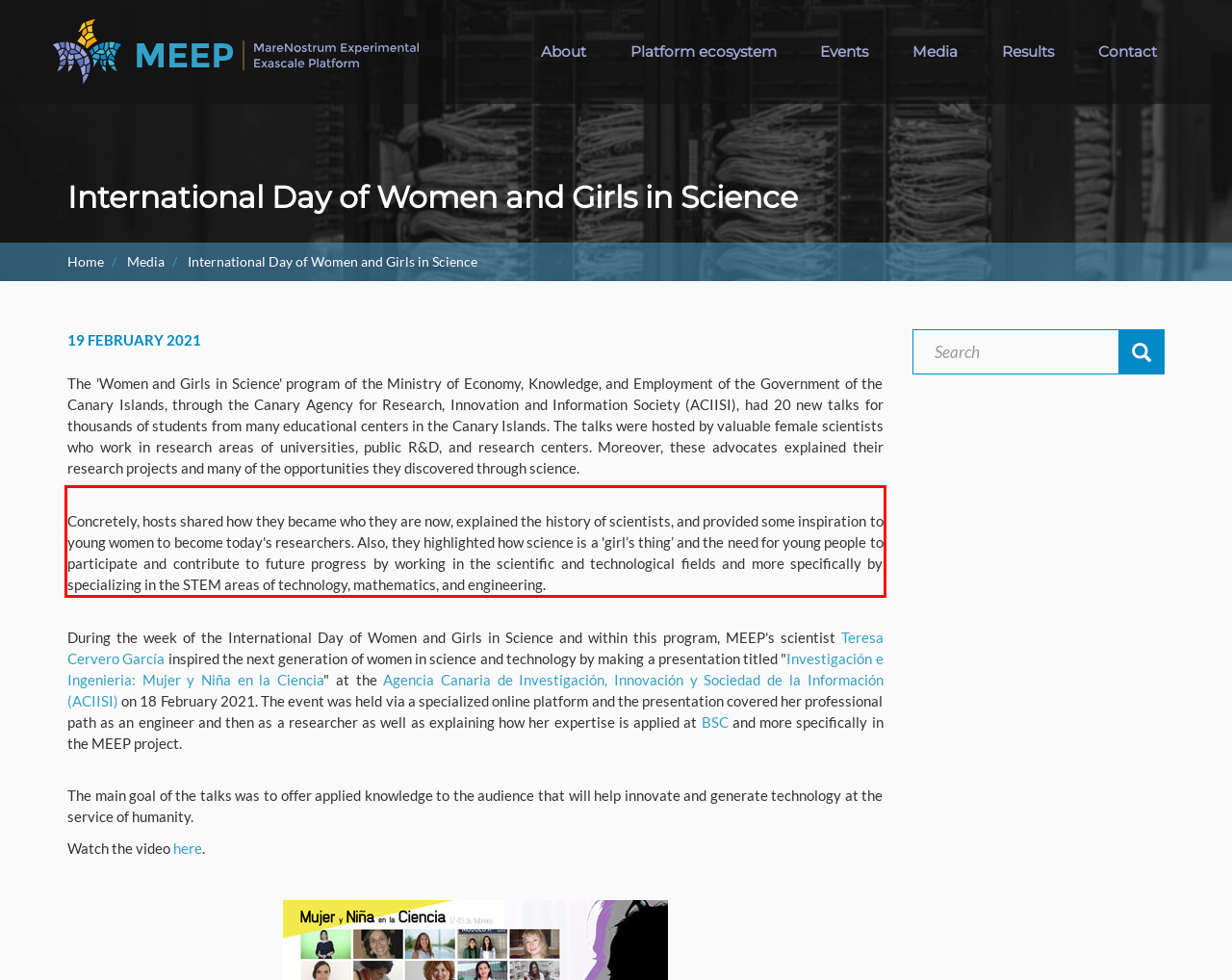Identify and transcribe the text content enclosed by the red bounding box in the given screenshot.

Concretely, hosts shared how they became who they are now, explained the history of scientists, and provided some inspiration to young women to become today's researchers. Also, they highlighted how science is a 'girl’s thing’ and the need for young people to participate and contribute to future progress by working in the scientific and technological fields and more specifically by specializing in the STEM areas of technology, mathematics, and engineering.